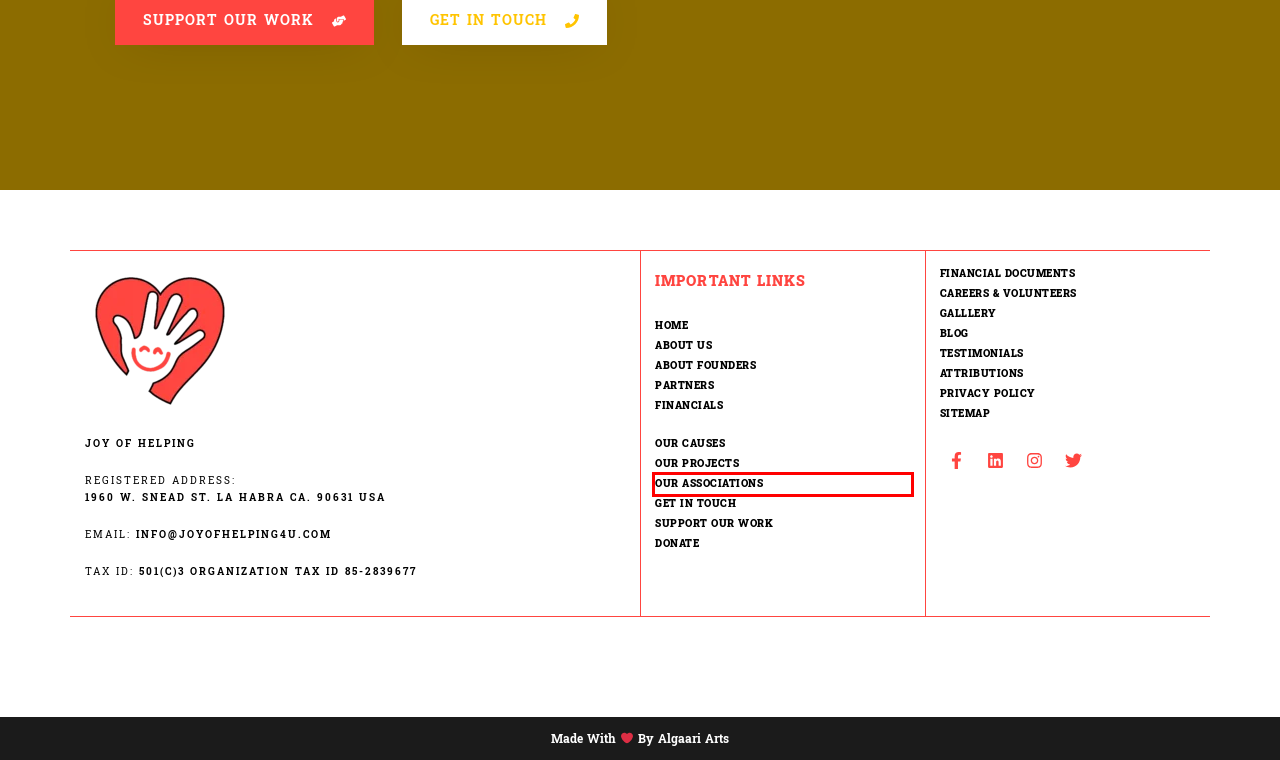You are presented with a screenshot of a webpage that includes a red bounding box around an element. Determine which webpage description best matches the page that results from clicking the element within the red bounding box. Here are the candidates:
A. Financials - Joy of Helping
B. Associated NGOs - Joy of Helping
C. Blog - Joy of Helping
D. Partners - Joy of Helping
E. Home - Algaari Arts
F. Careers - Joy of Helping
G. Privacy Policy - Joy of Helping
H. About Founders - Joy of Helping

B